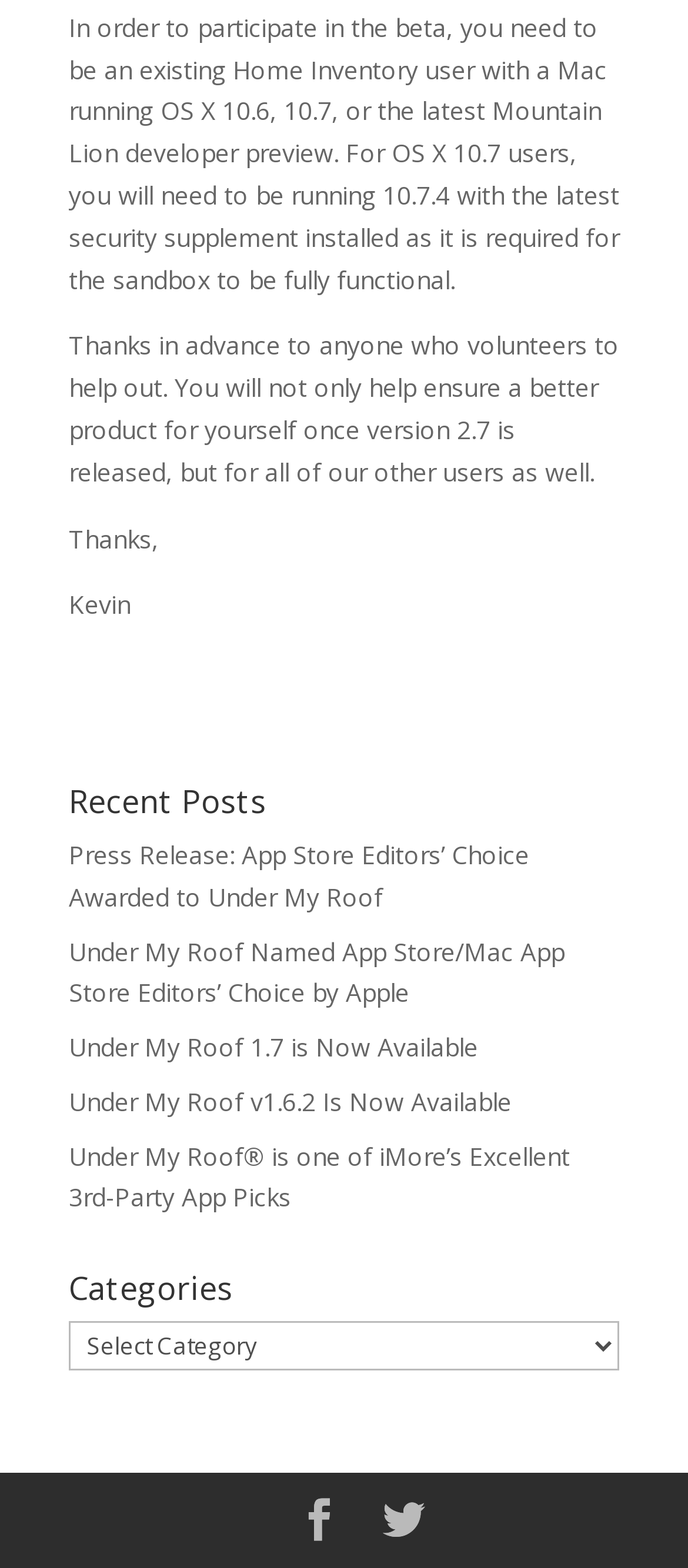Please examine the image and answer the question with a detailed explanation:
Who is the author of the message?

The text 'Thanks, Kevin' suggests that Kevin is the author of the message.